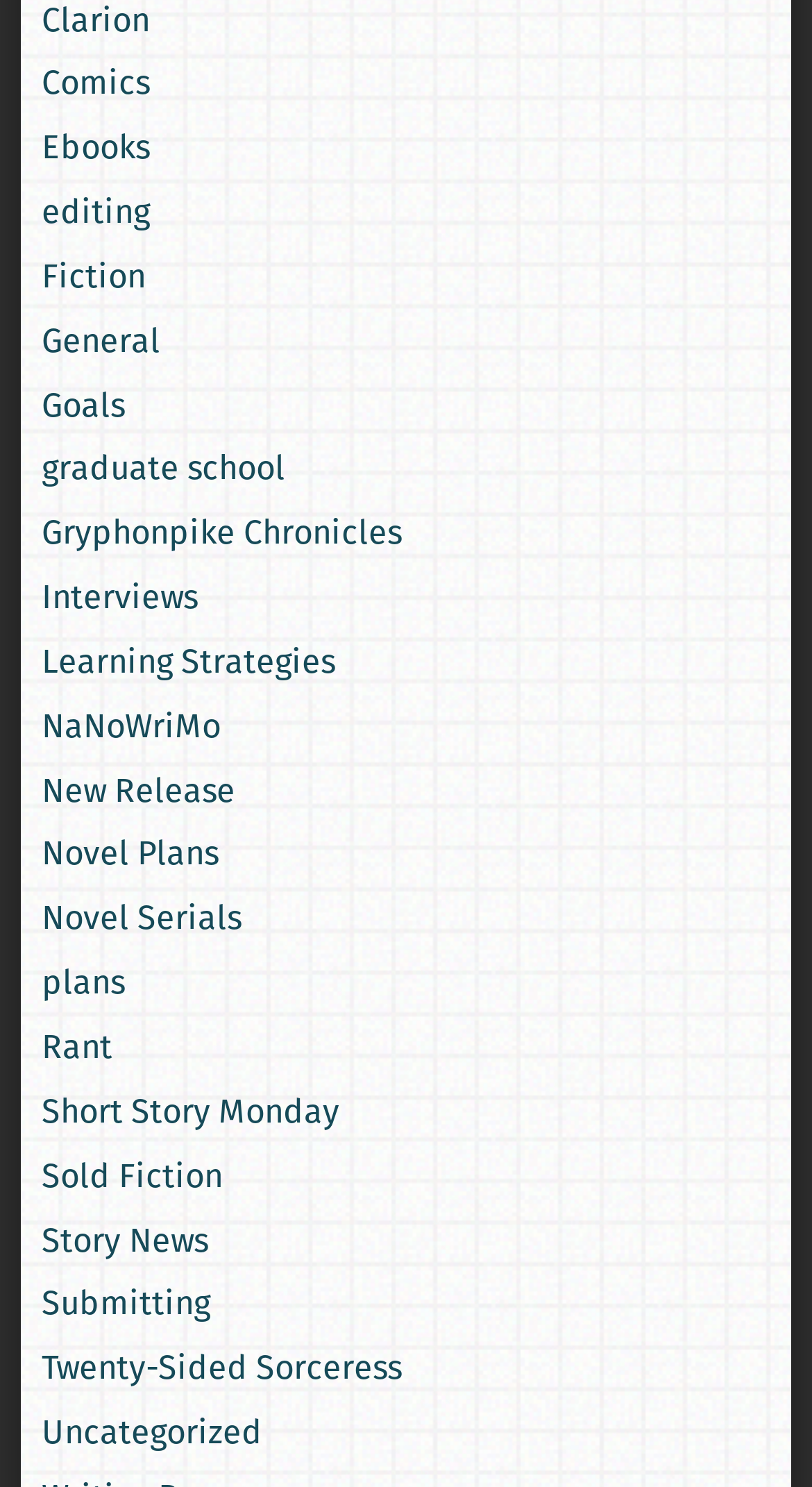Answer the question below in one word or phrase:
What is the category above 'NaNoWriMo'?

Learning Strategies